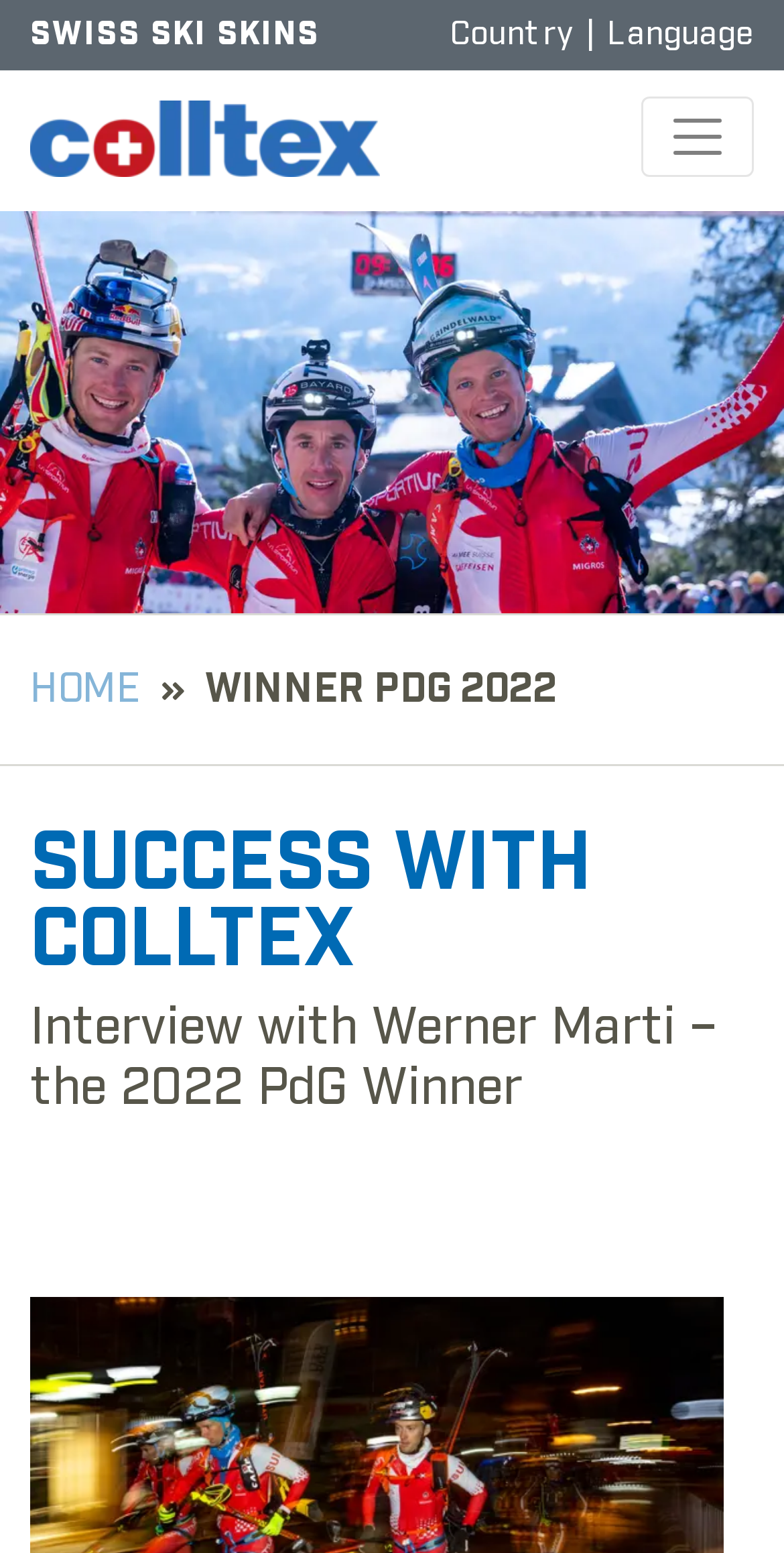What is the navigation button's initial state?
Look at the image and respond with a single word or a short phrase.

Not expanded